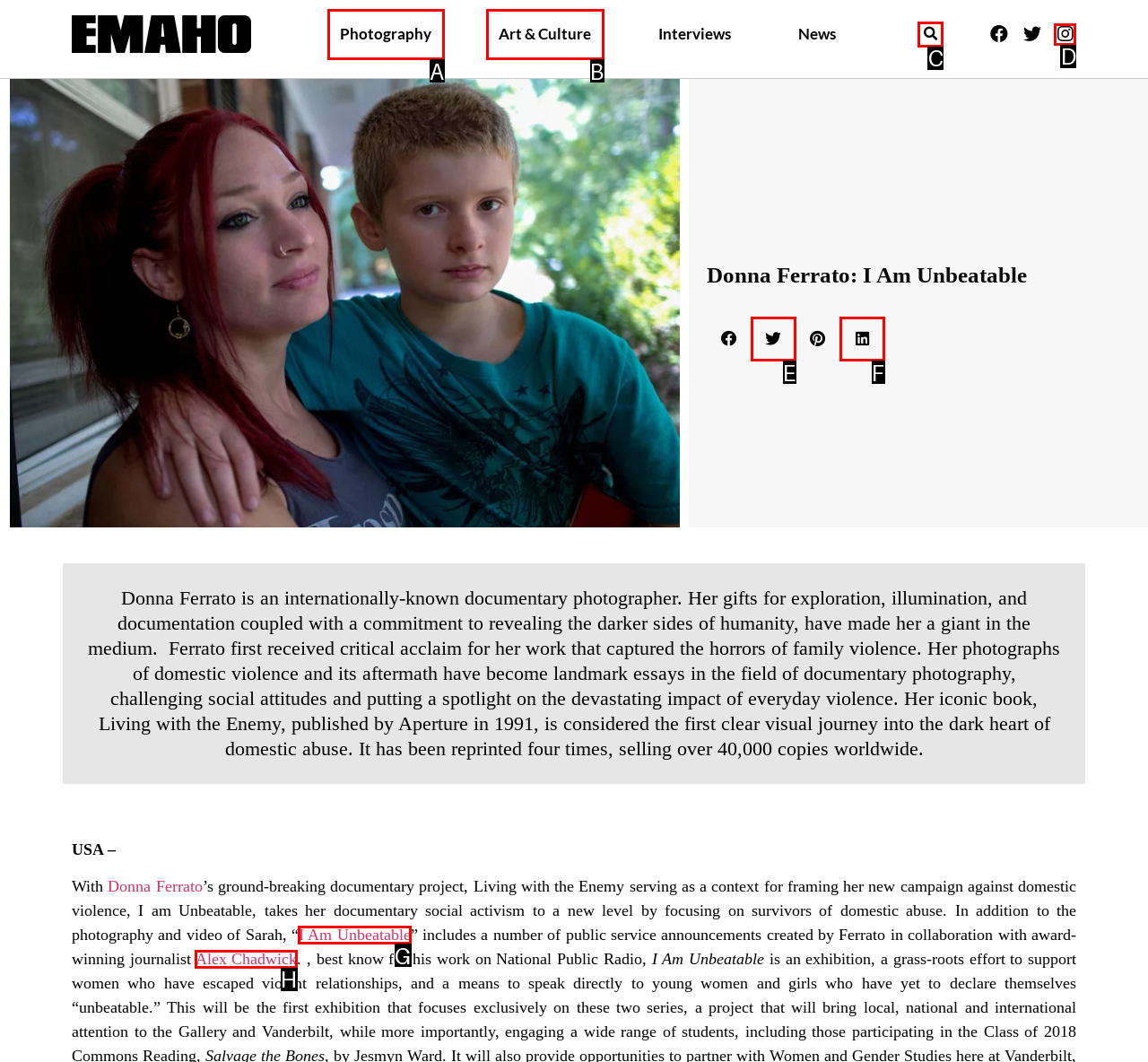To complete the task: Read more about I Am Unbeatable, select the appropriate UI element to click. Respond with the letter of the correct option from the given choices.

G